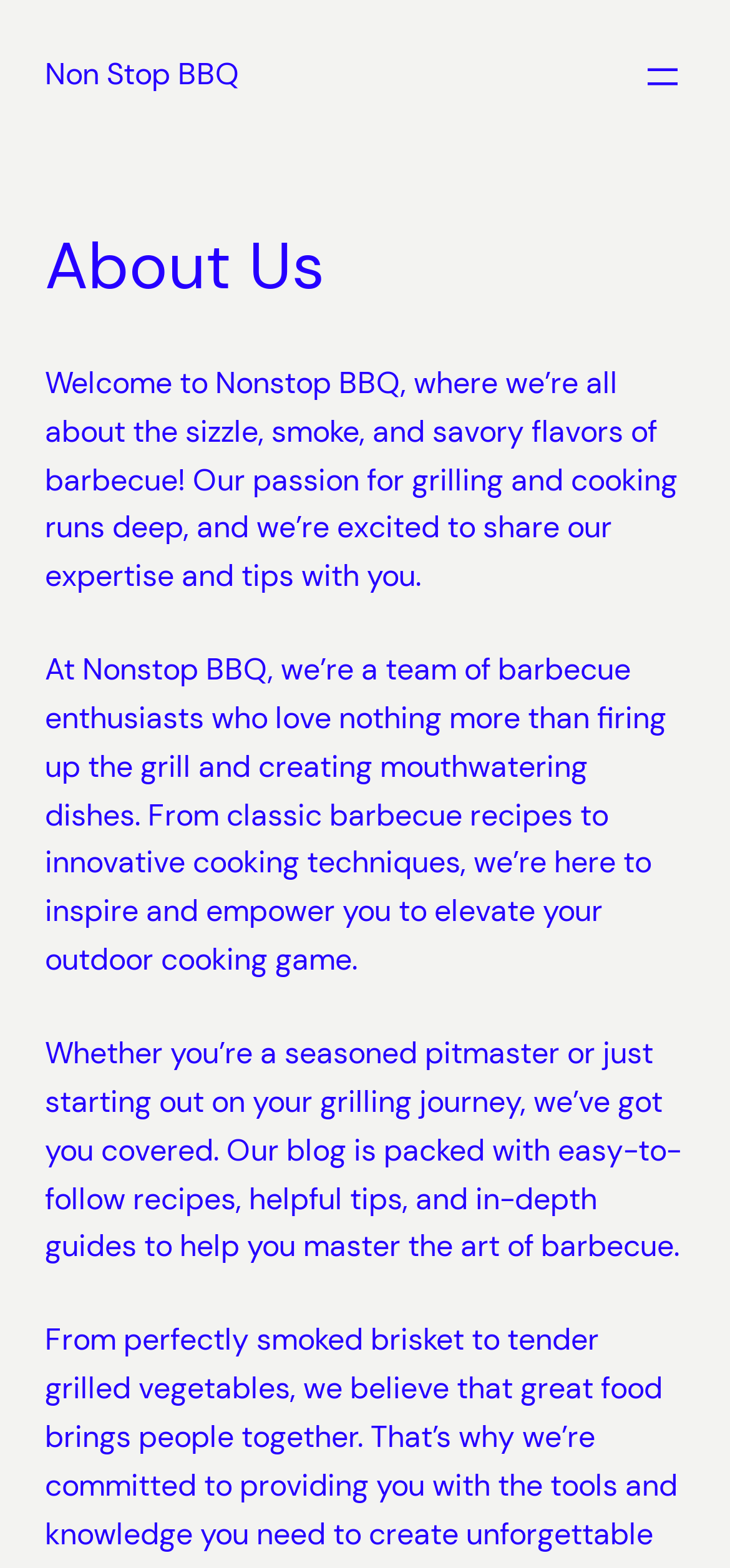Find the bounding box coordinates for the HTML element described in this sentence: "Non Stop BBQ". Provide the coordinates as four float numbers between 0 and 1, in the format [left, top, right, bottom].

[0.062, 0.035, 0.328, 0.06]